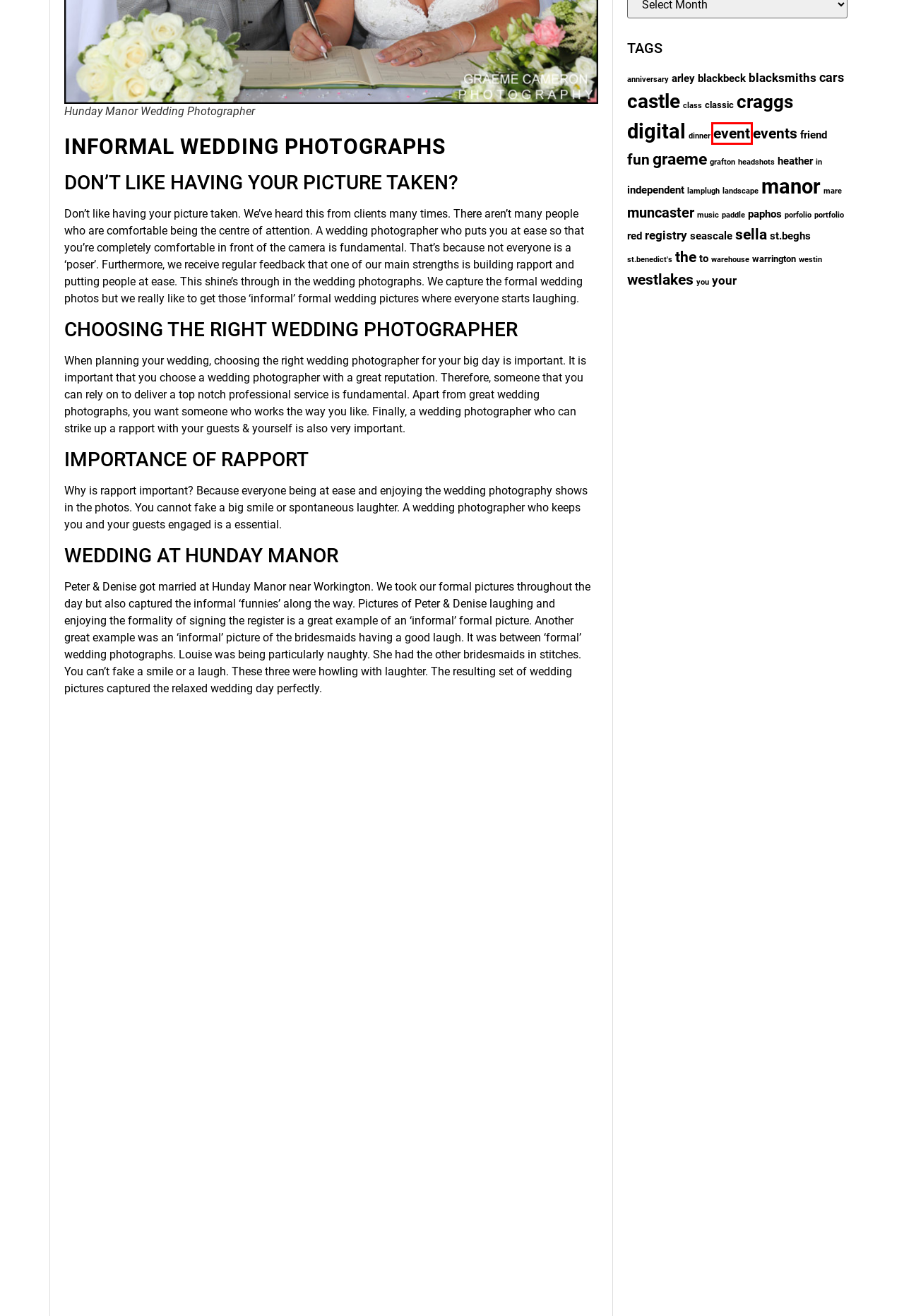Examine the screenshot of the webpage, noting the red bounding box around a UI element. Pick the webpage description that best matches the new page after the element in the red bounding box is clicked. Here are the candidates:
A. headshots Archives - Graeme Cameron Photography
B. anniversary Archives - Graeme Cameron Photography
C. craggs Archives - Graeme Cameron Photography
D. grafton Archives - Graeme Cameron Photography
E. event Archives - Graeme Cameron Photography
F. blackbeck Archives - Graeme Cameron Photography
G. lamplugh Archives - Graeme Cameron Photography
H. friend Archives - Graeme Cameron Photography

E